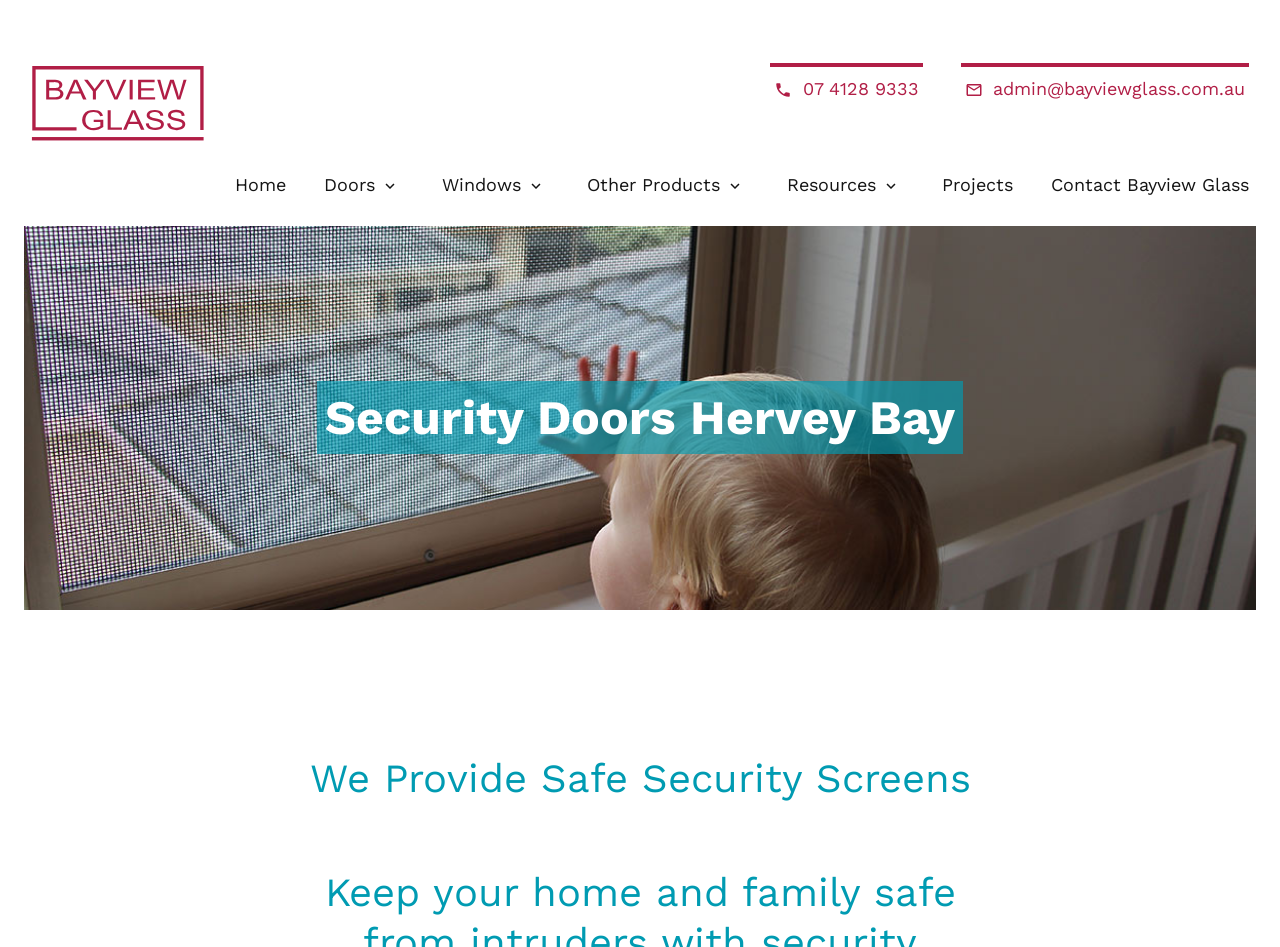Look at the image and answer the question in detail:
What is the phone number to contact Bayview Glass?

The phone number to contact Bayview Glass is displayed on the top-right corner of the webpage, which is 07 4128 9333.